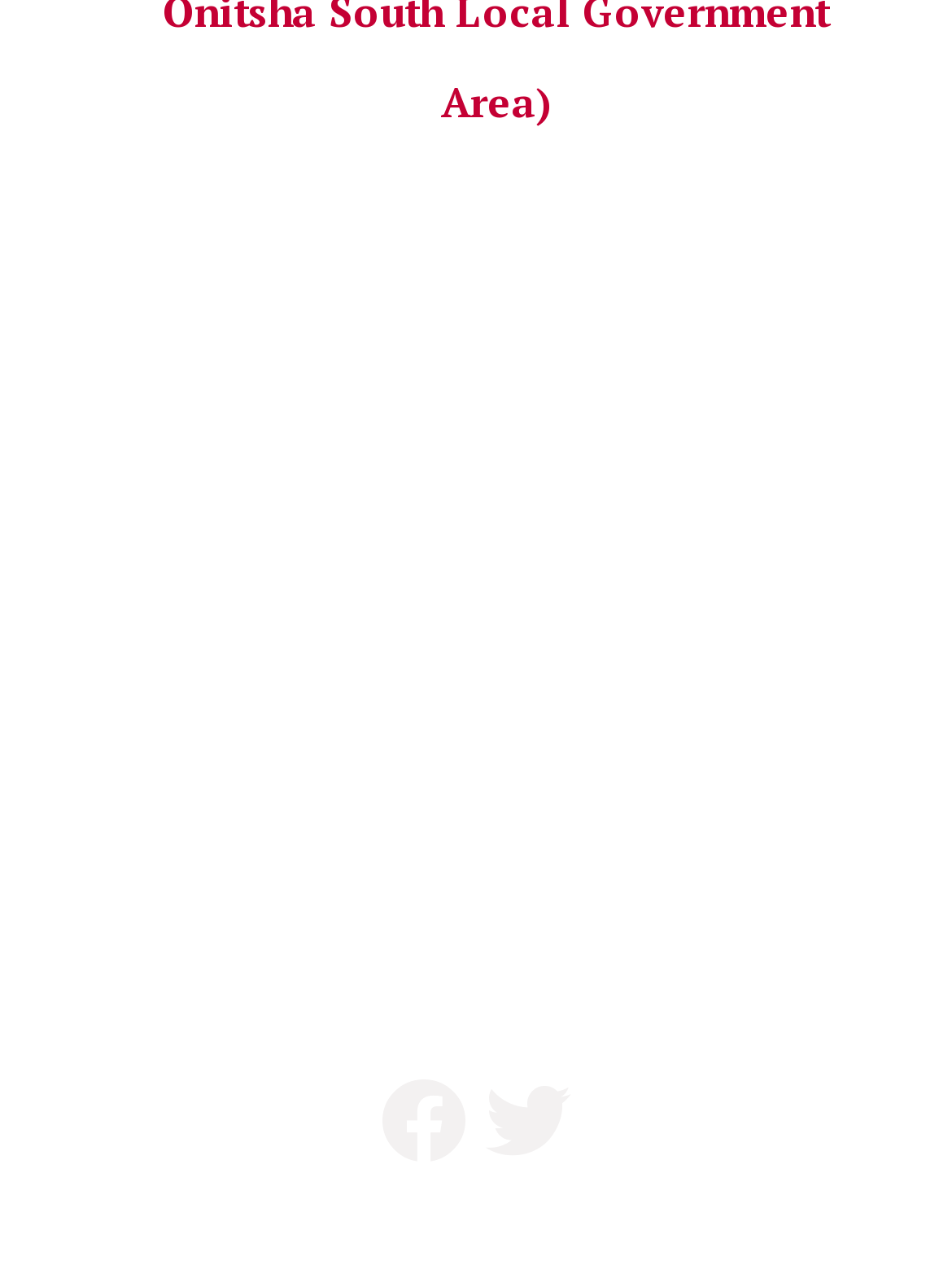How many links are at the bottom of the webpage?
Please answer using one word or phrase, based on the screenshot.

5